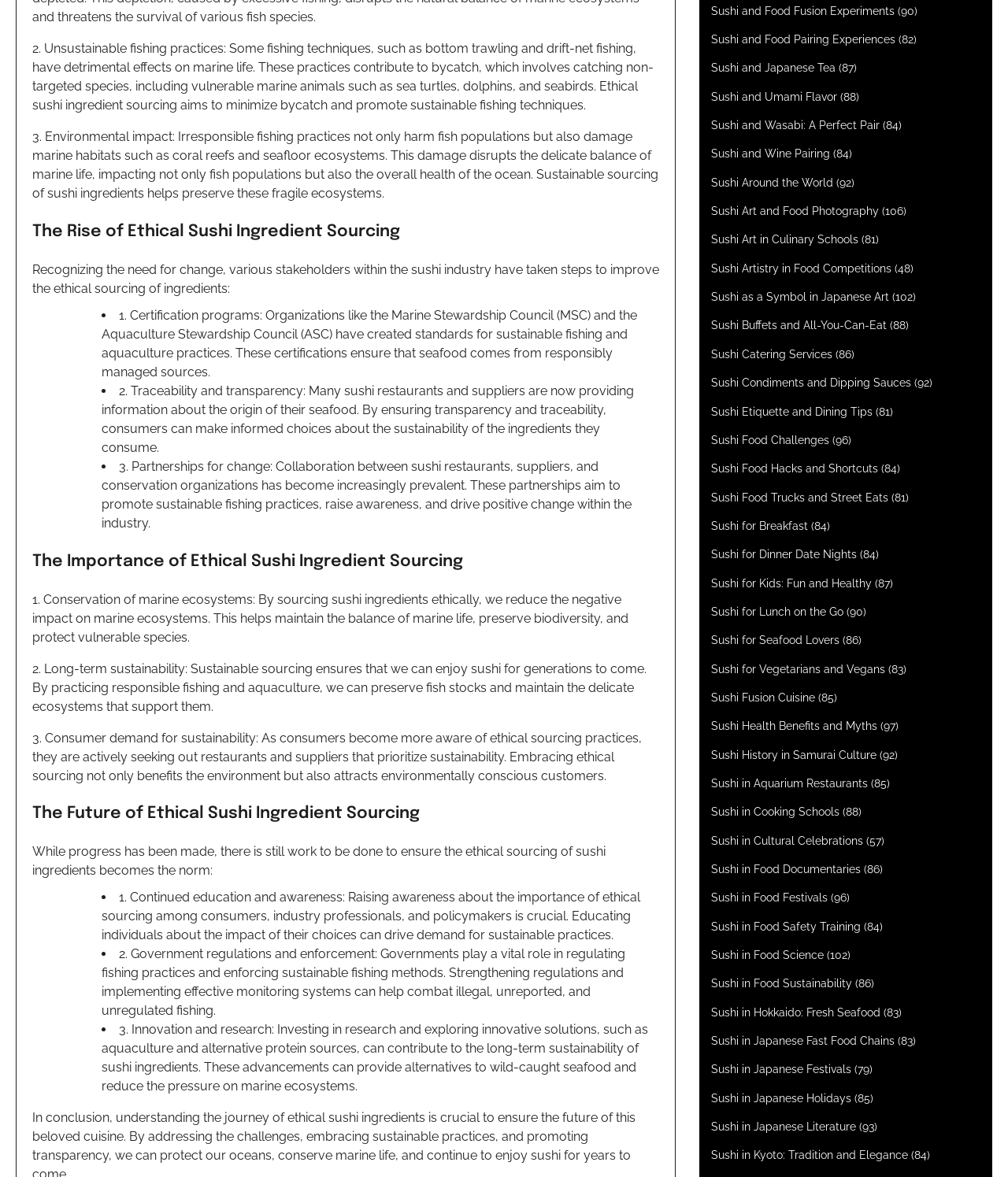Given the description of a UI element: "Sushi and Food Fusion Experiments", identify the bounding box coordinates of the matching element in the webpage screenshot.

[0.705, 0.004, 0.888, 0.015]